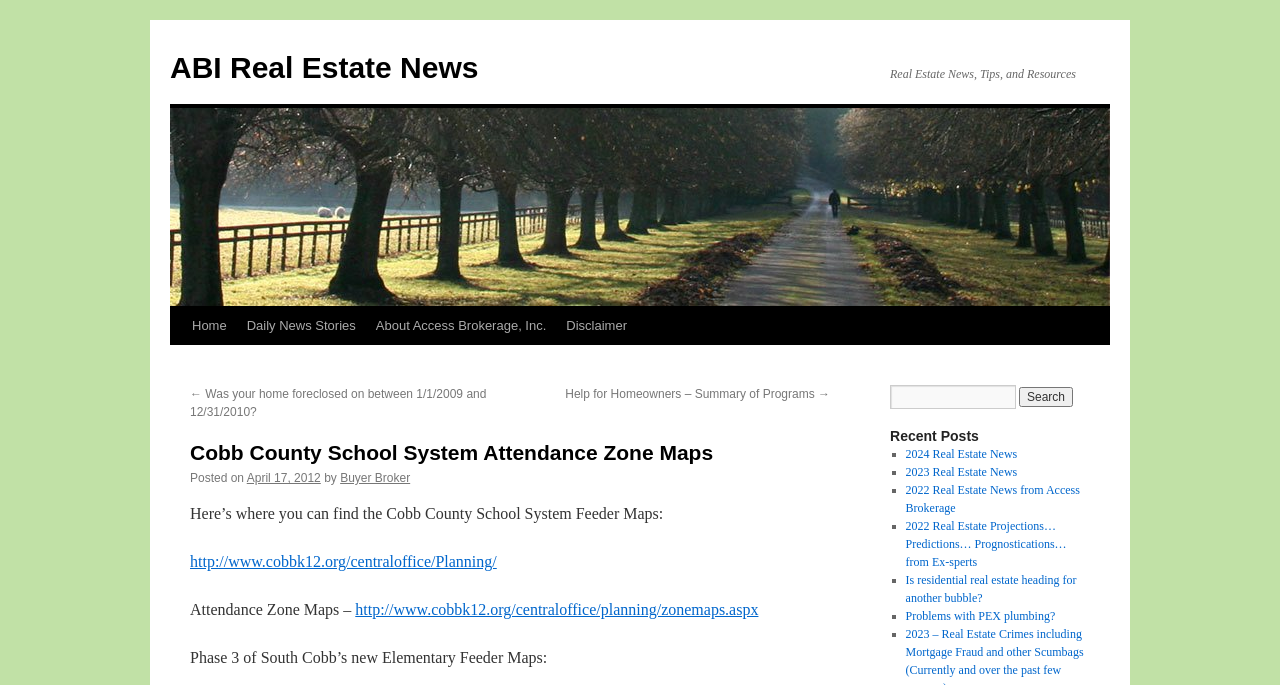Please provide a brief answer to the following inquiry using a single word or phrase:
What is the purpose of the link 'http://www.cobbk12.org/centraloffice/planning/zonemaps.aspx'?

Attendance Zone Maps